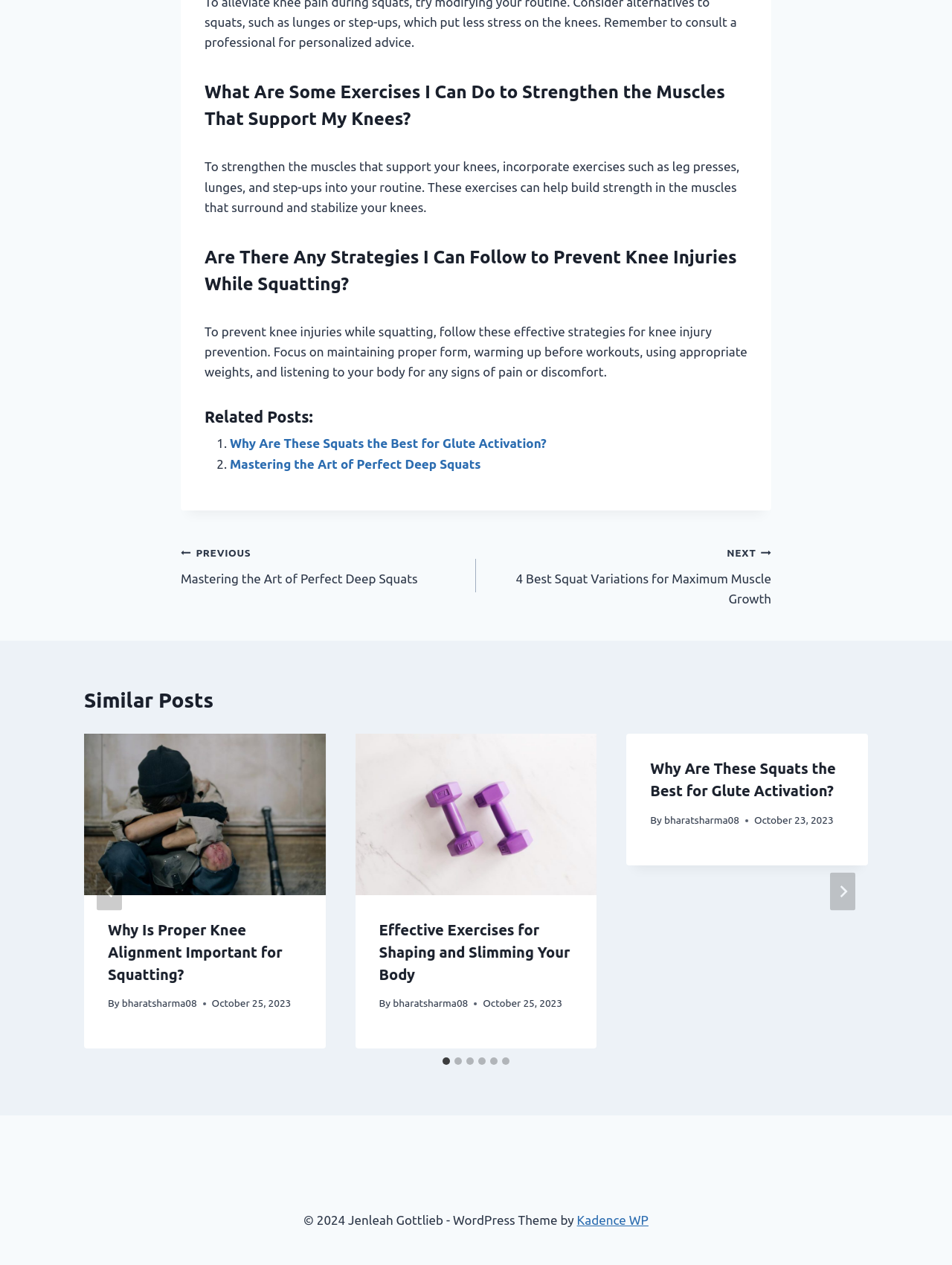Please identify the coordinates of the bounding box that should be clicked to fulfill this instruction: "Click on the 'Why Are These Squats the Best for Glute Activation?' link".

[0.241, 0.345, 0.574, 0.356]